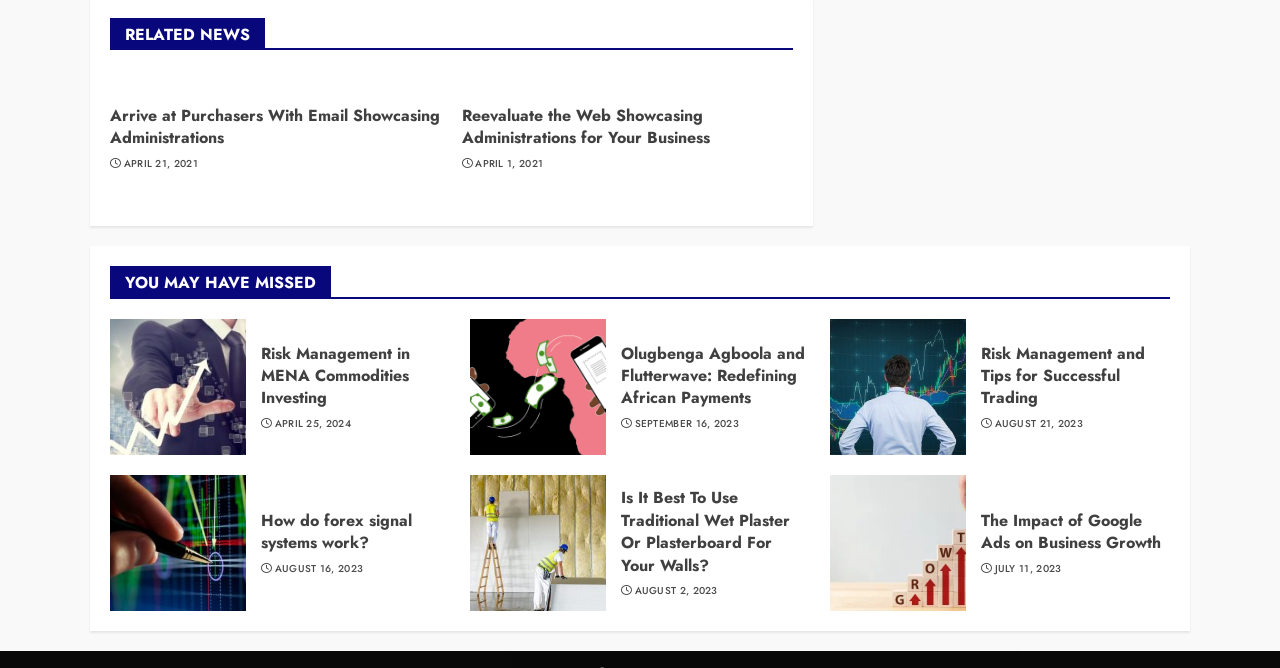How many links are there in the 'YOU MAY HAVE MISSED' section?
Using the visual information from the image, give a one-word or short-phrase answer.

4